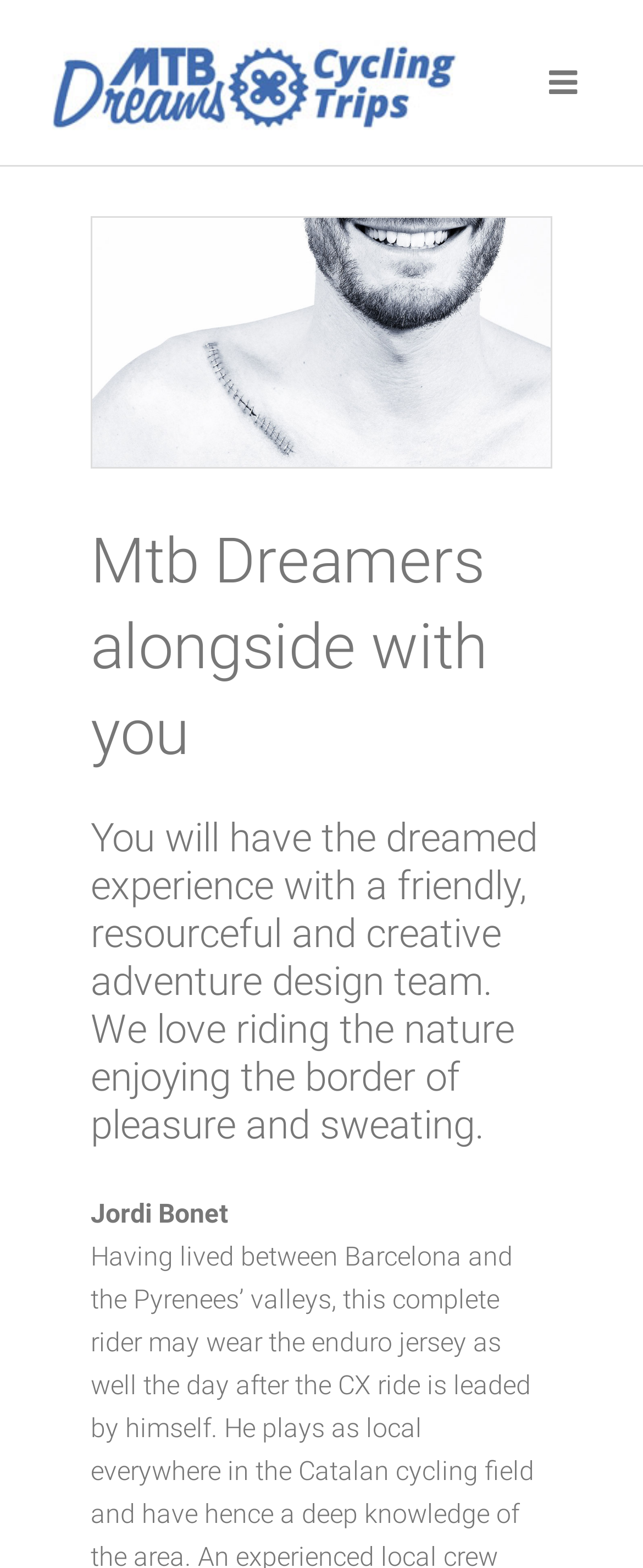Find the bounding box coordinates for the HTML element described as: "alt="logo nou"". The coordinates should consist of four float values between 0 and 1, i.e., [left, top, right, bottom].

[0.064, 0.019, 0.713, 0.086]